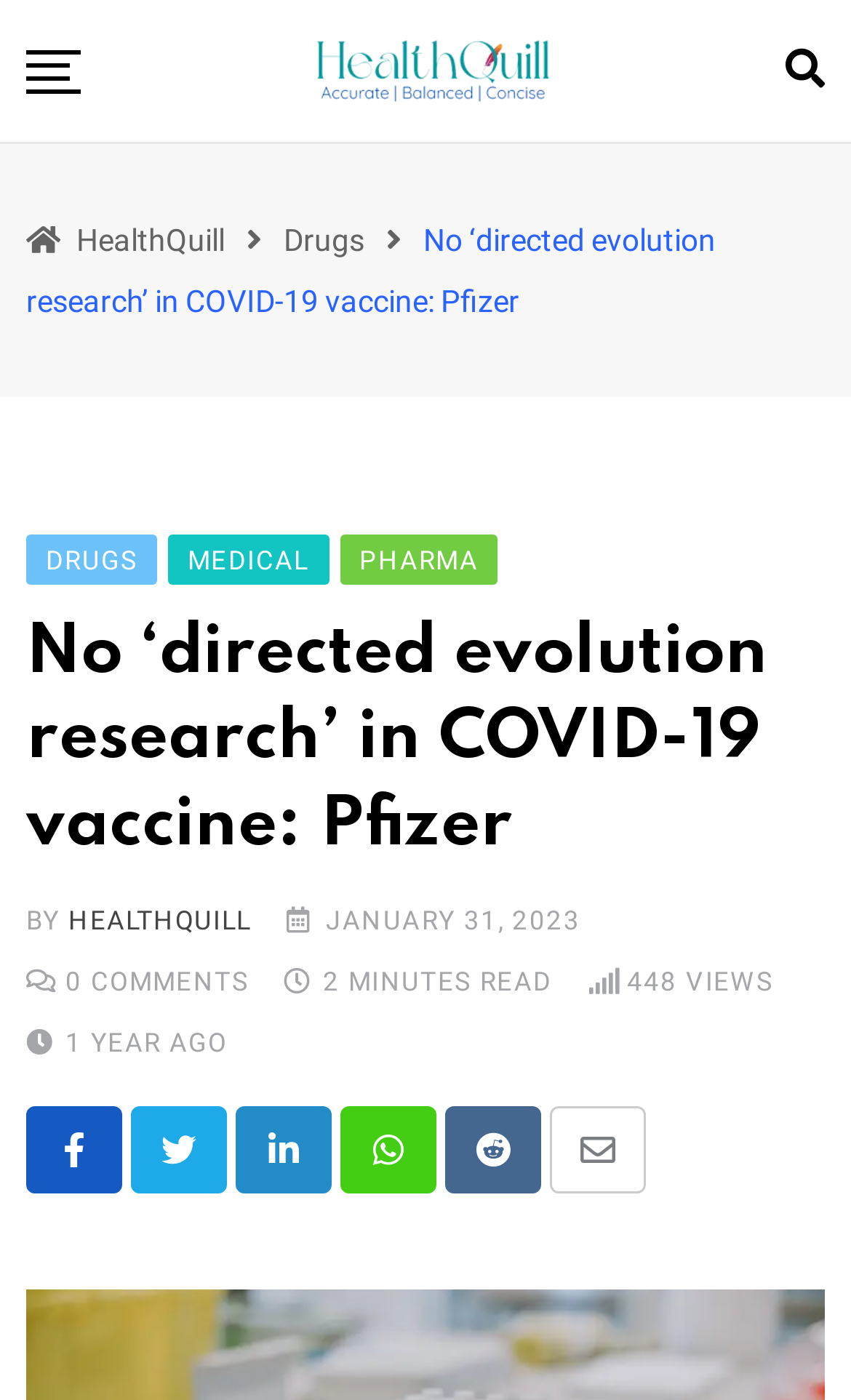What is the category of the article? Observe the screenshot and provide a one-word or short phrase answer.

Health